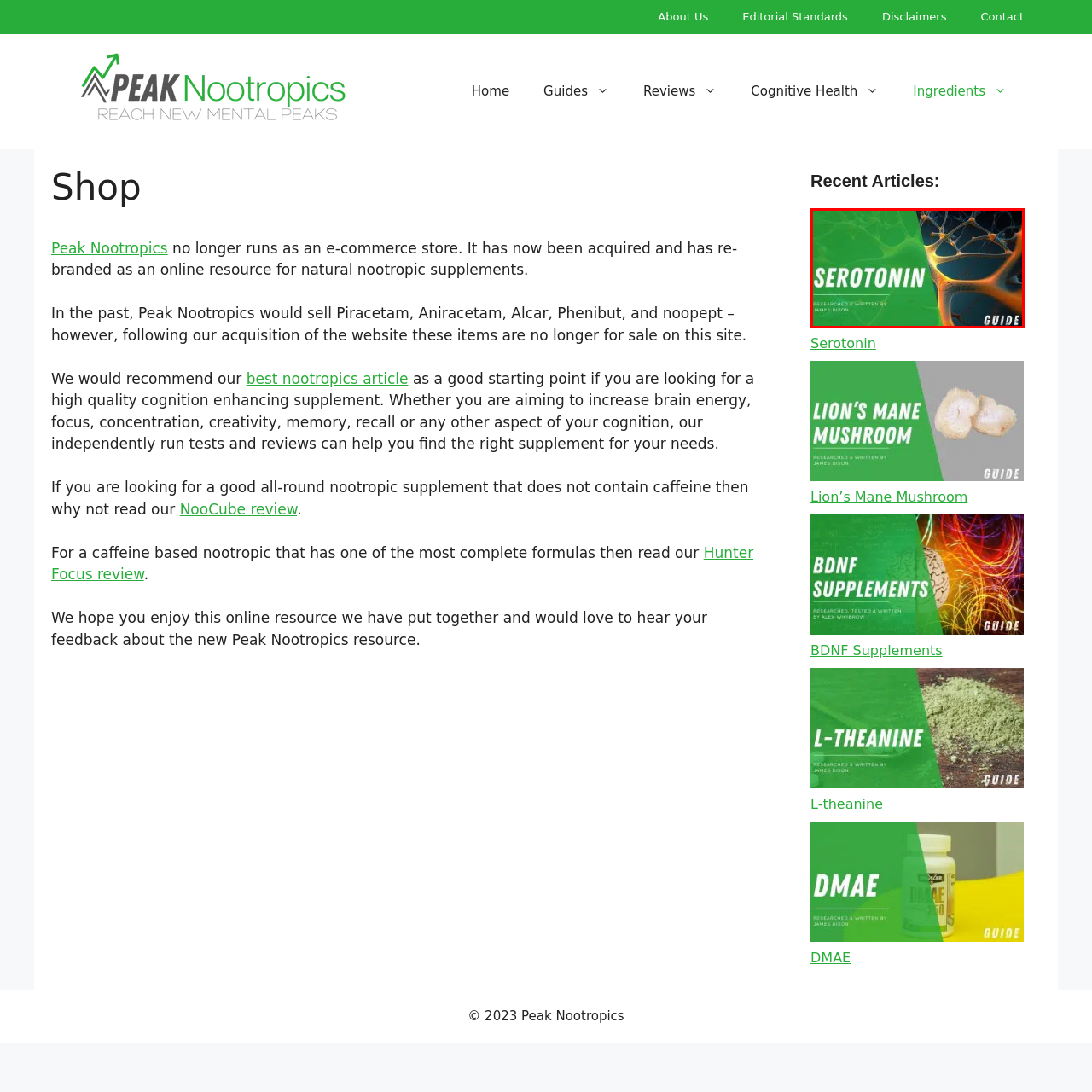Who is the author of the guide?
Inspect the image area outlined by the red bounding box and deliver a detailed response to the question, based on the elements you observe.

The author of the guide is James Dixon, as indicated by the note below the prominent display of the word 'SEROTONIN', which attributes the work to its creator.